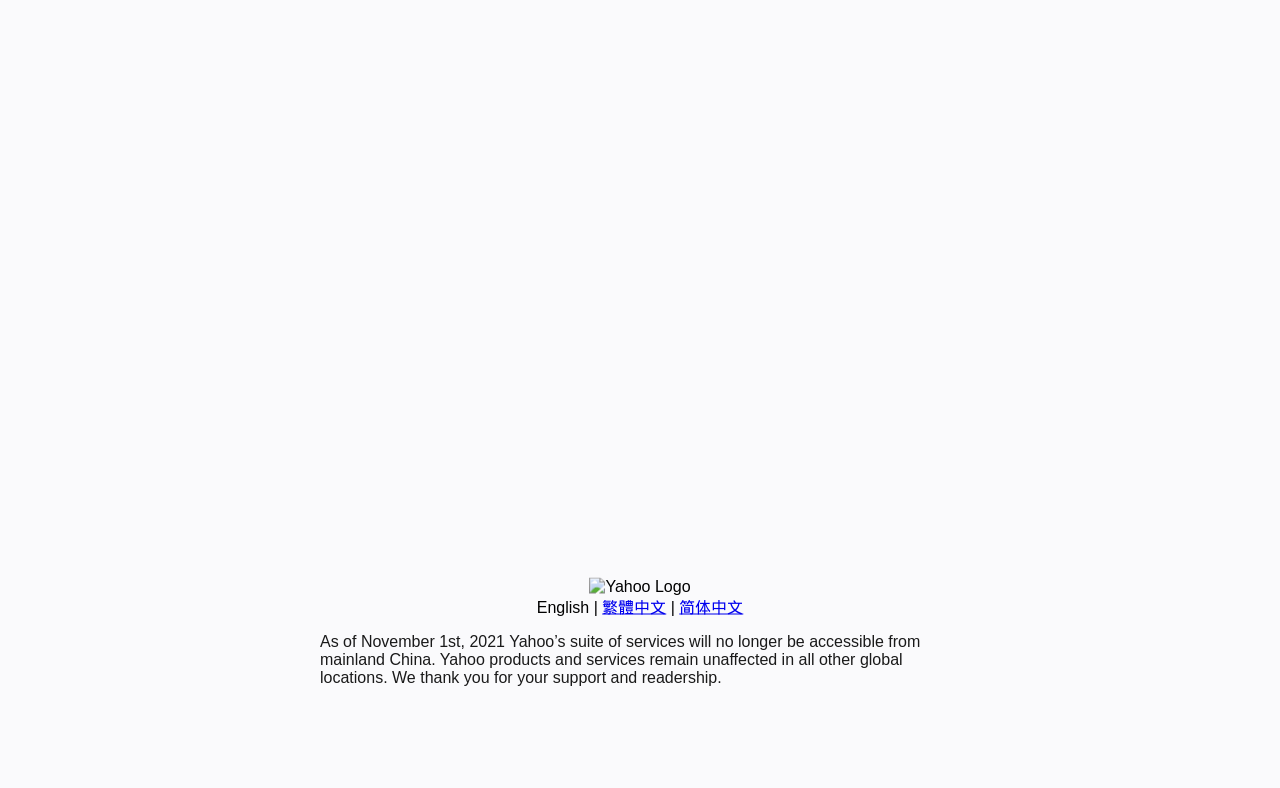Determine the bounding box for the described HTML element: "English". Ensure the coordinates are four float numbers between 0 and 1 in the format [left, top, right, bottom].

[0.419, 0.76, 0.46, 0.781]